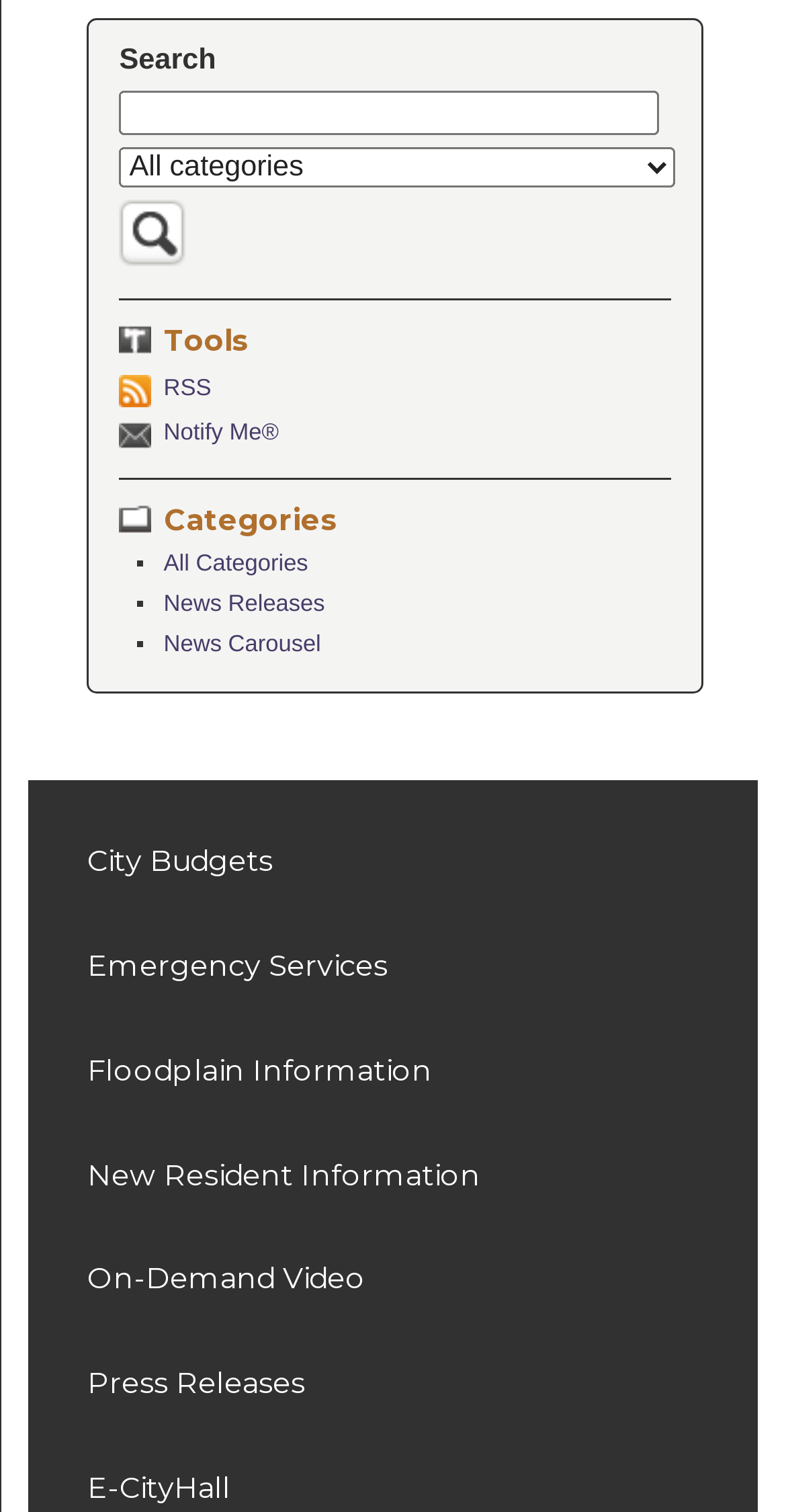What is the function of the 'Notify Me®' link?
Give a one-word or short-phrase answer derived from the screenshot.

Subscription service